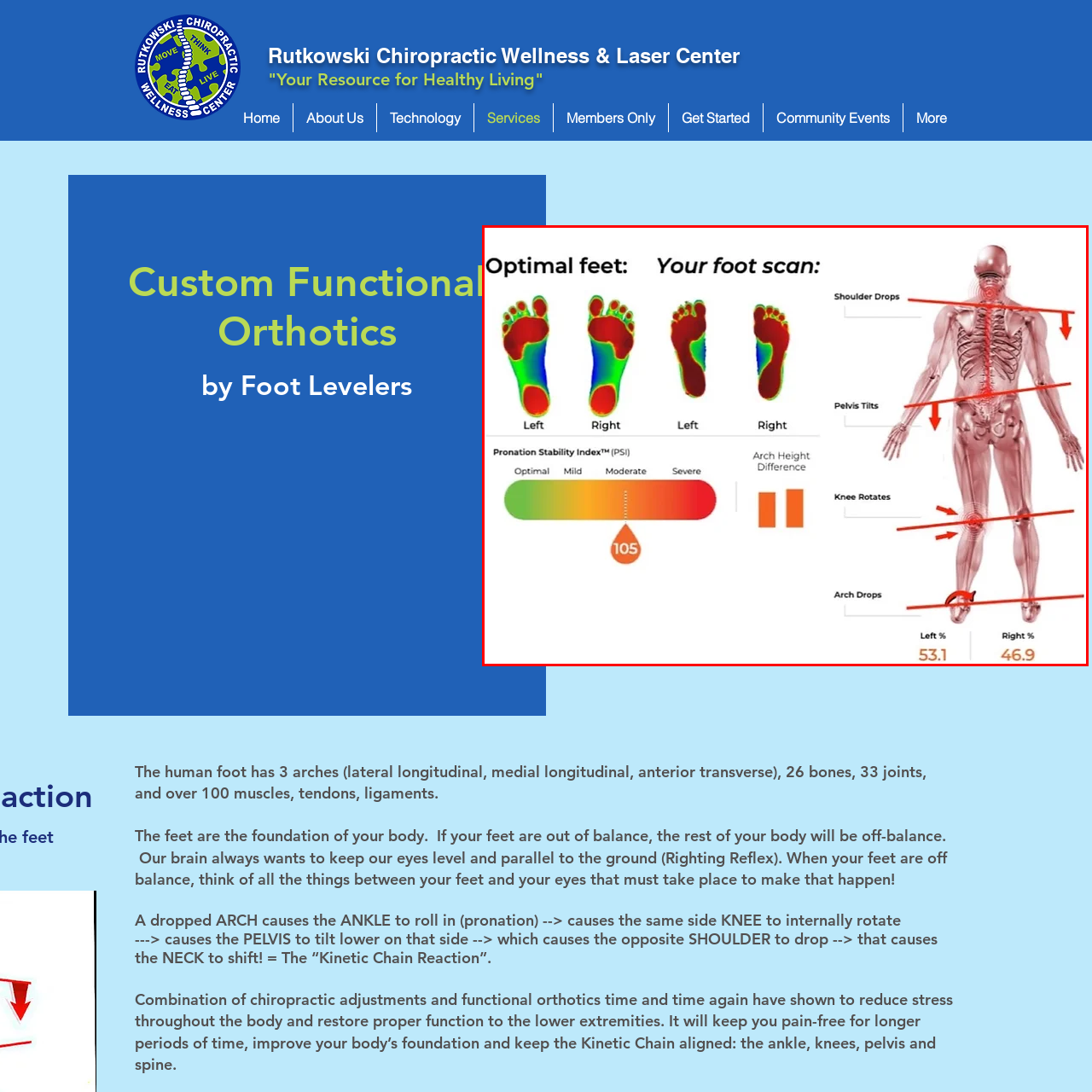Pay attention to the content inside the red bounding box and deliver a detailed answer to the following question based on the image's details: What is the arch height difference on the left?

The measurements reveal a specific discrepancy in arch height, with a difference of 53.1% on the left, as shown in the annotated skeletal figure on the right side of the image.